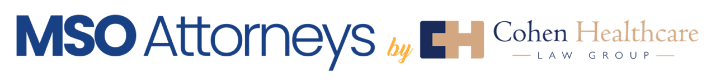Explain the scene depicted in the image, including all details.

The image features the logo of "MSO Attorneys by Cohen Healthcare Law Group," prominently showcasing the focus on legal representation for Medical Service Organizations (MSOs). The design blends professional typography, with "MSO Attorneys" displayed in bold blue letters, symbolizing trust and reliability. The phrase "by" is styled in a striking orange, creating a dynamic contrast, while "Cohen Healthcare Law Group" is rendered in a softer, elegant font in a warm beige hue, suggesting a compassionate approach to healthcare law. This branding visually communicates the firm’s commitment to navigating the complex legal landscape surrounding medical management, particularly in the context of recent enforcement actions in New York.